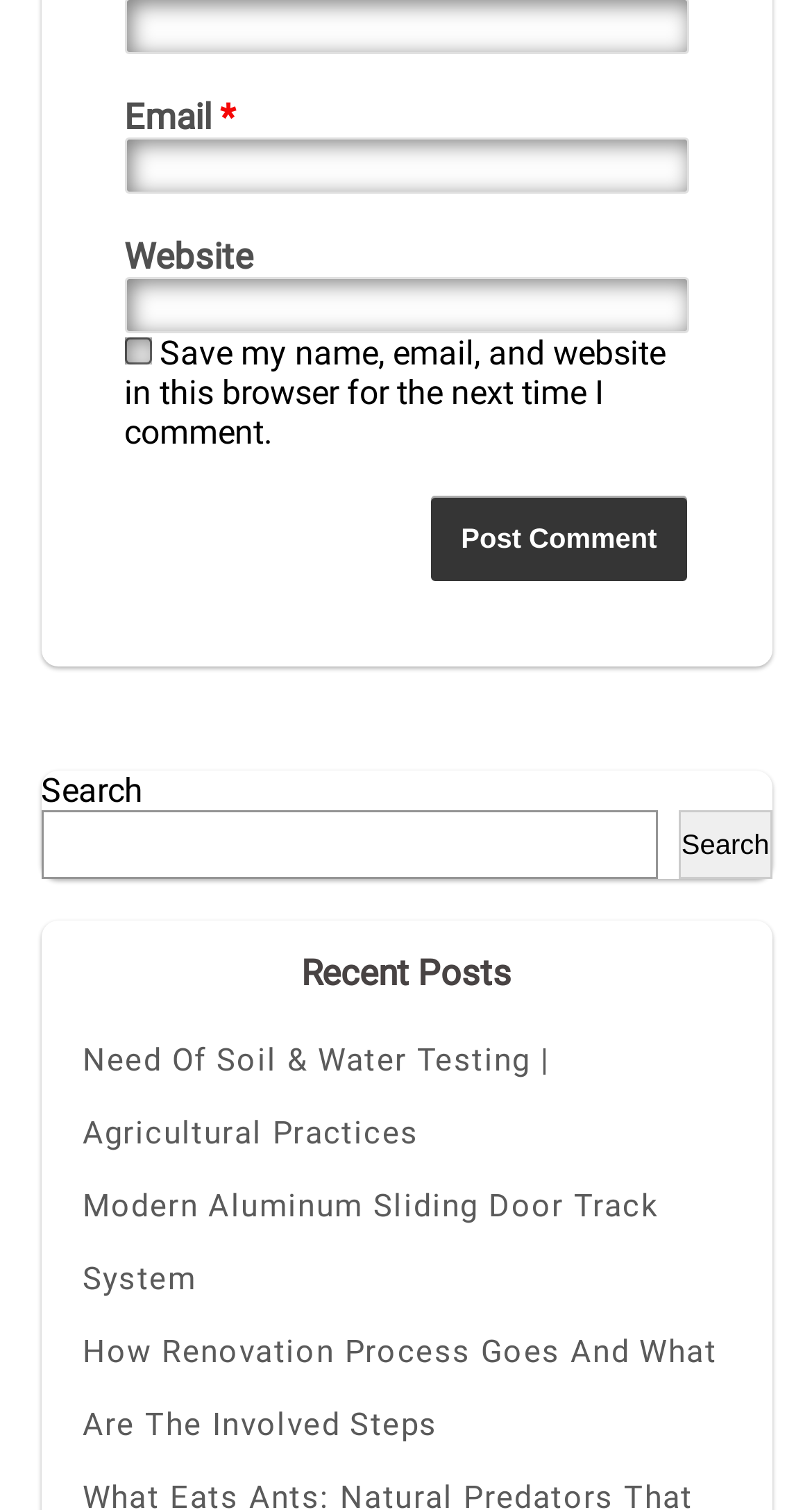What is the label of the first input field?
Answer the question with a detailed explanation, including all necessary information.

The first input field is a textbox with a label 'Email *', indicating that it is a required field. It is located near the top of the page.